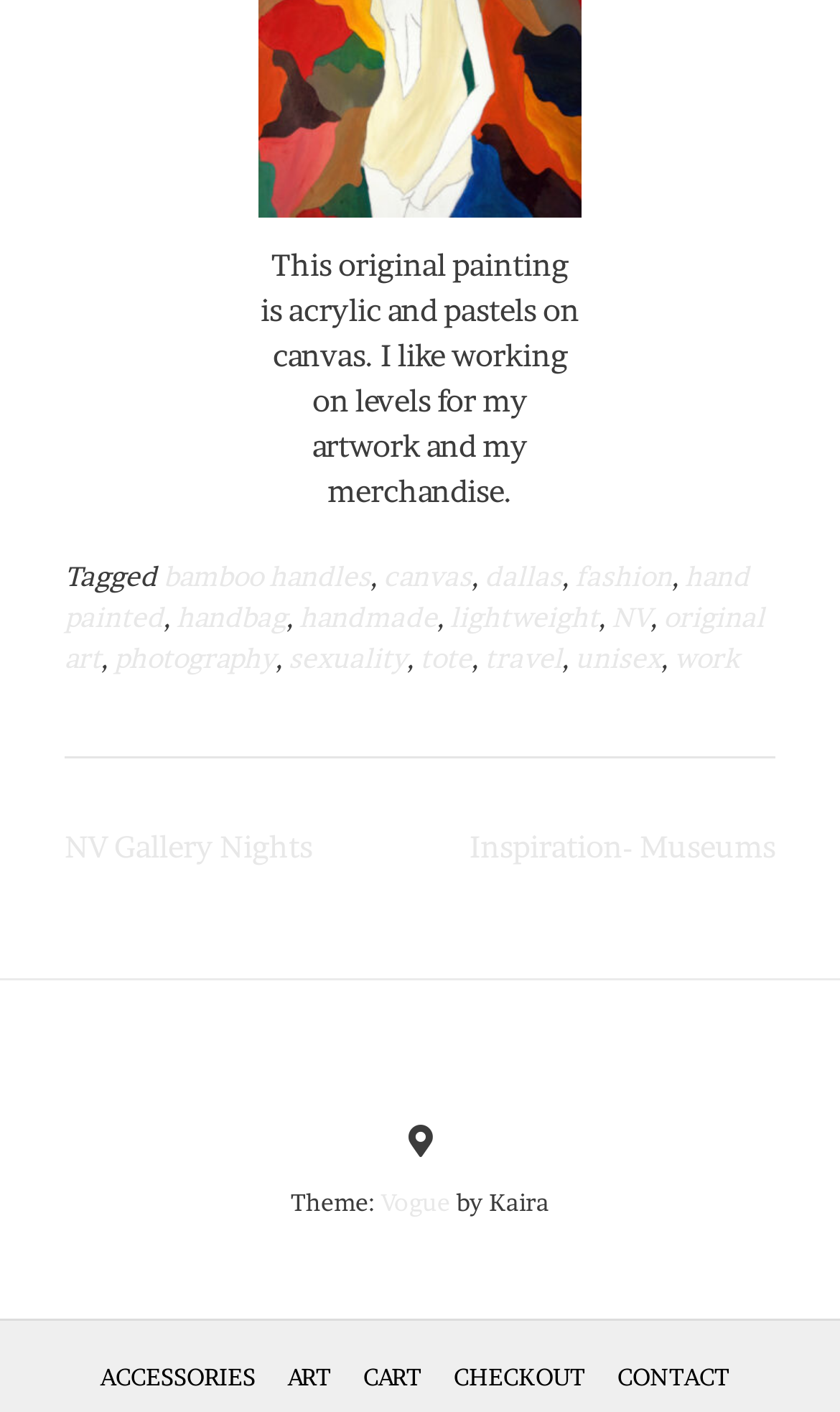Provide a brief response to the question using a single word or phrase: 
What are the categories listed at the bottom of the webpage?

ACCESSORIES, ART, CART, CHECKOUT, CONTACT